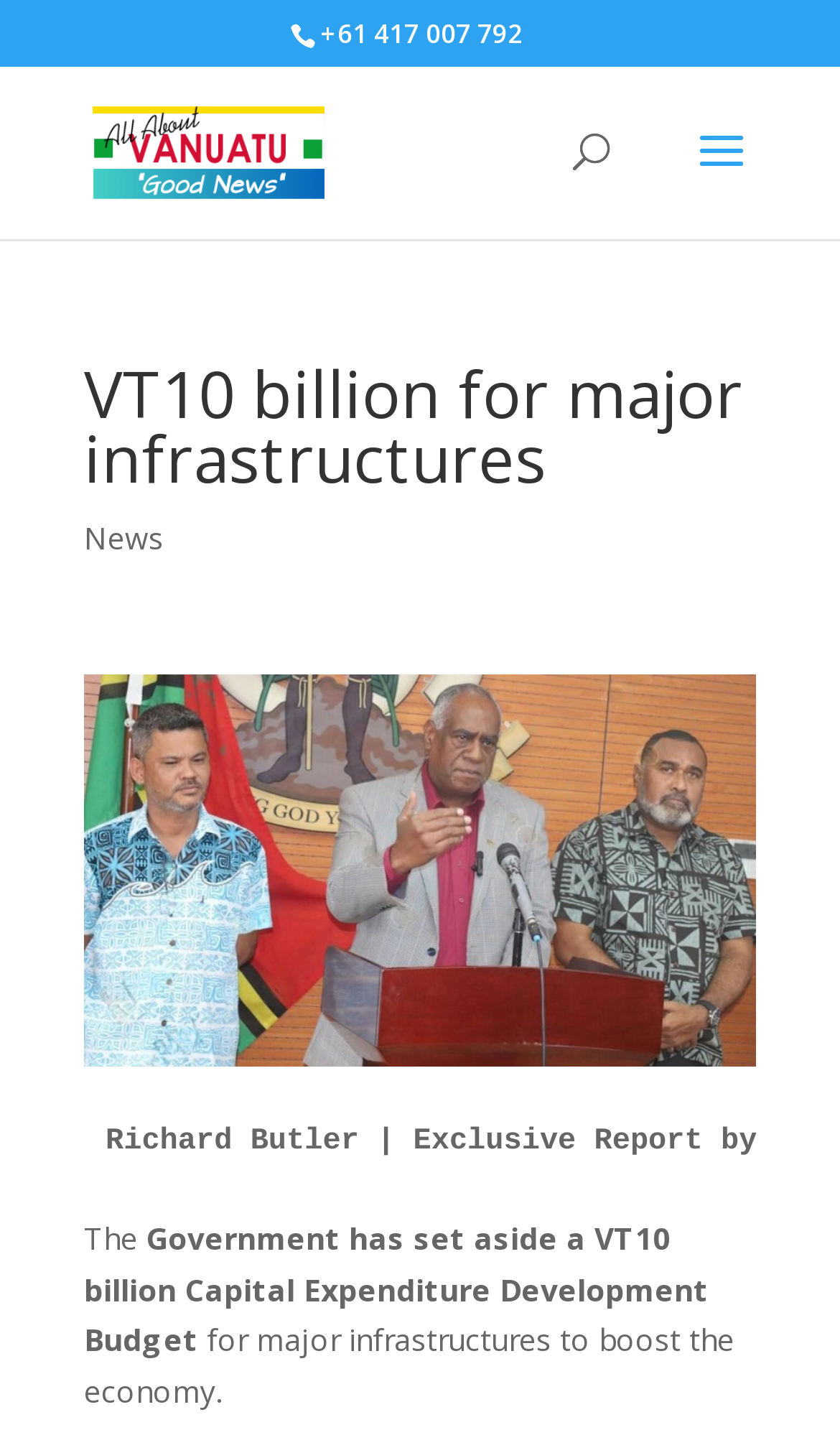Provide the bounding box coordinates of the HTML element this sentence describes: "News".

[0.1, 0.356, 0.195, 0.384]